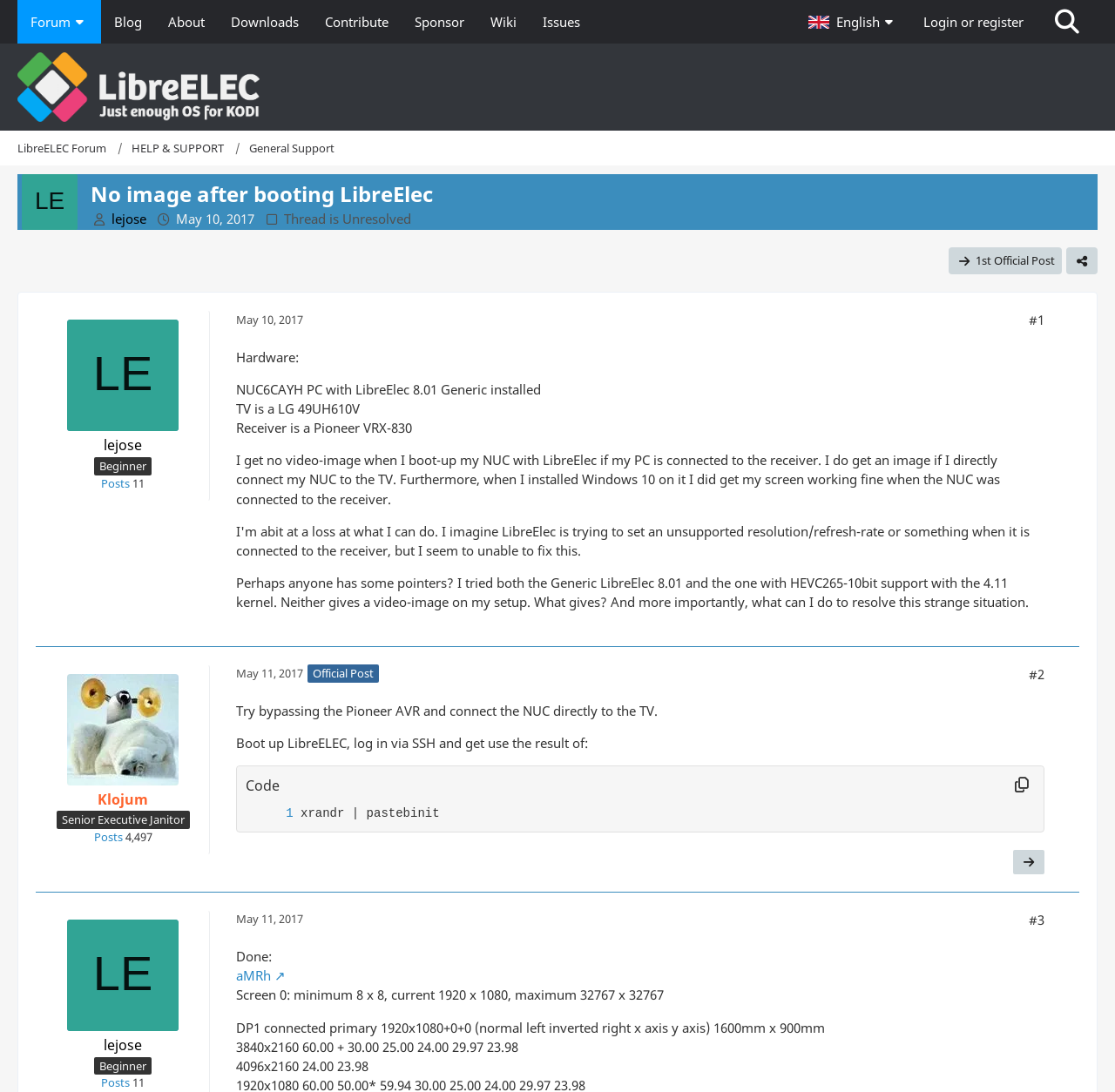Please find and give the text of the main heading on the webpage.

No image after booting LibreElec